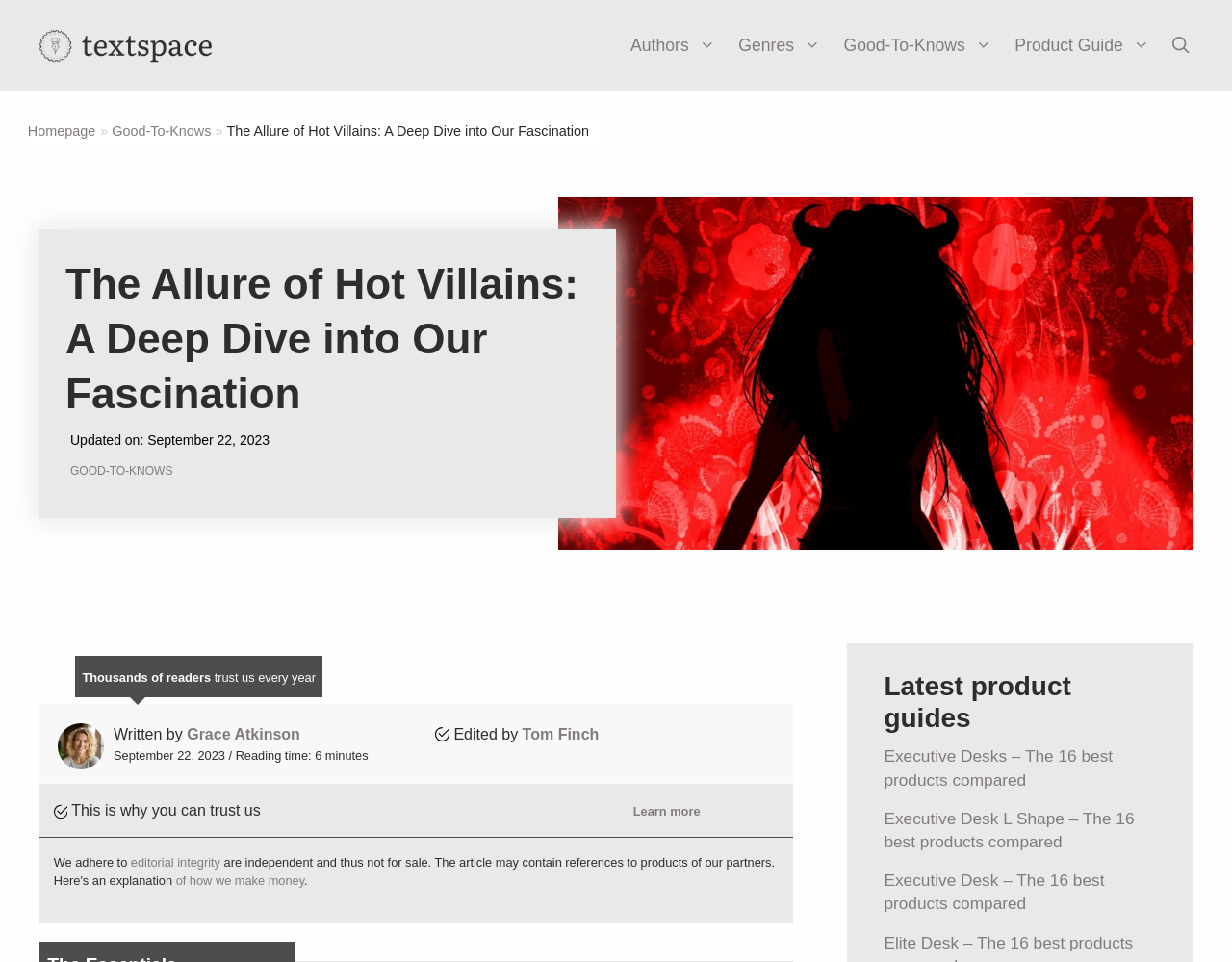Please determine the bounding box coordinates for the element that should be clicked to follow these instructions: "view the latest product guide on executive desks".

[0.717, 0.774, 0.939, 0.838]